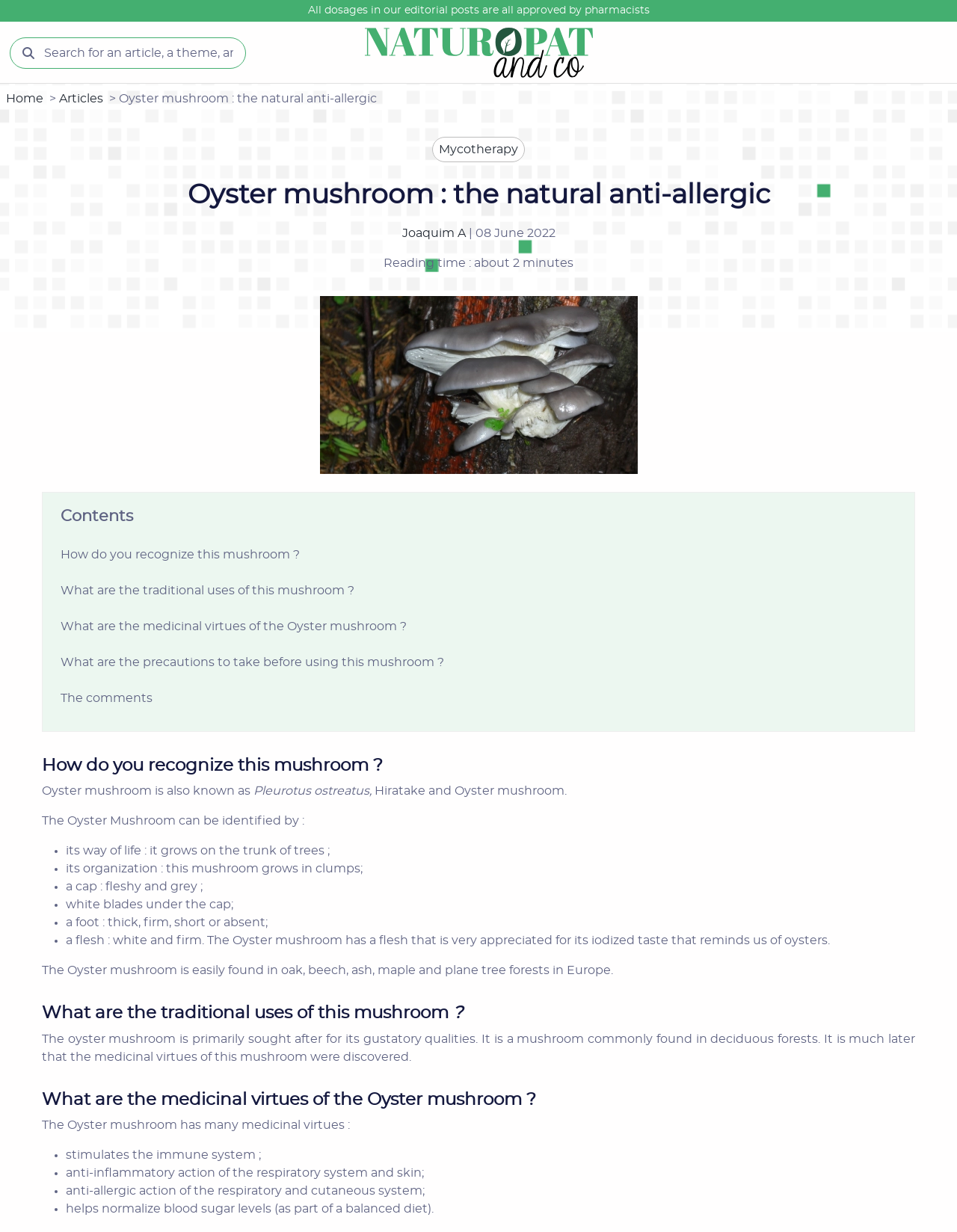Find the bounding box of the UI element described as: "Mycotherapy". The bounding box coordinates should be given as four float values between 0 and 1, i.e., [left, top, right, bottom].

[0.452, 0.111, 0.548, 0.132]